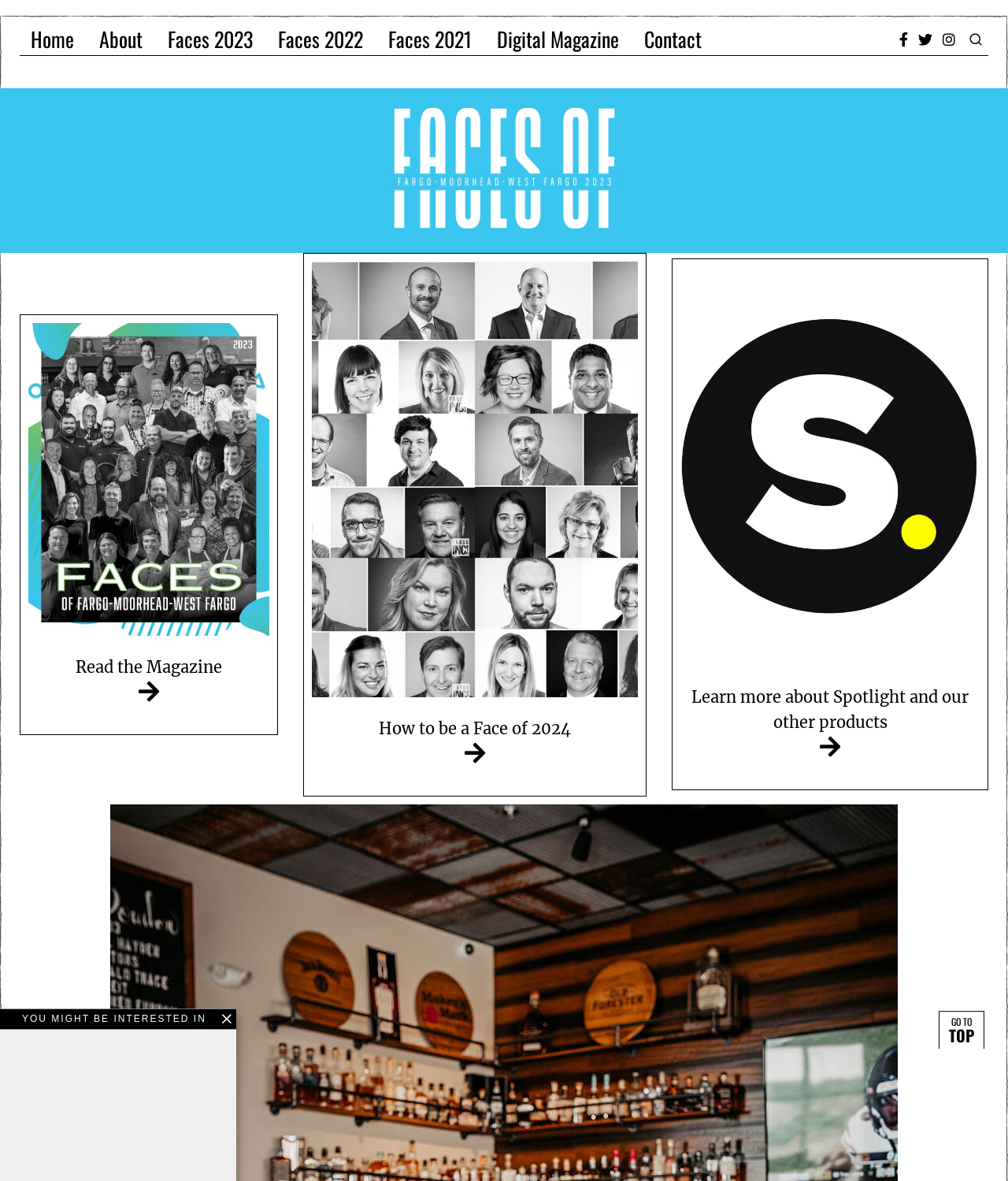Please locate the bounding box coordinates for the element that should be clicked to achieve the following instruction: "contact us". Ensure the coordinates are given as four float numbers between 0 and 1, i.e., [left, top, right, bottom].

[0.628, 0.02, 0.707, 0.047]